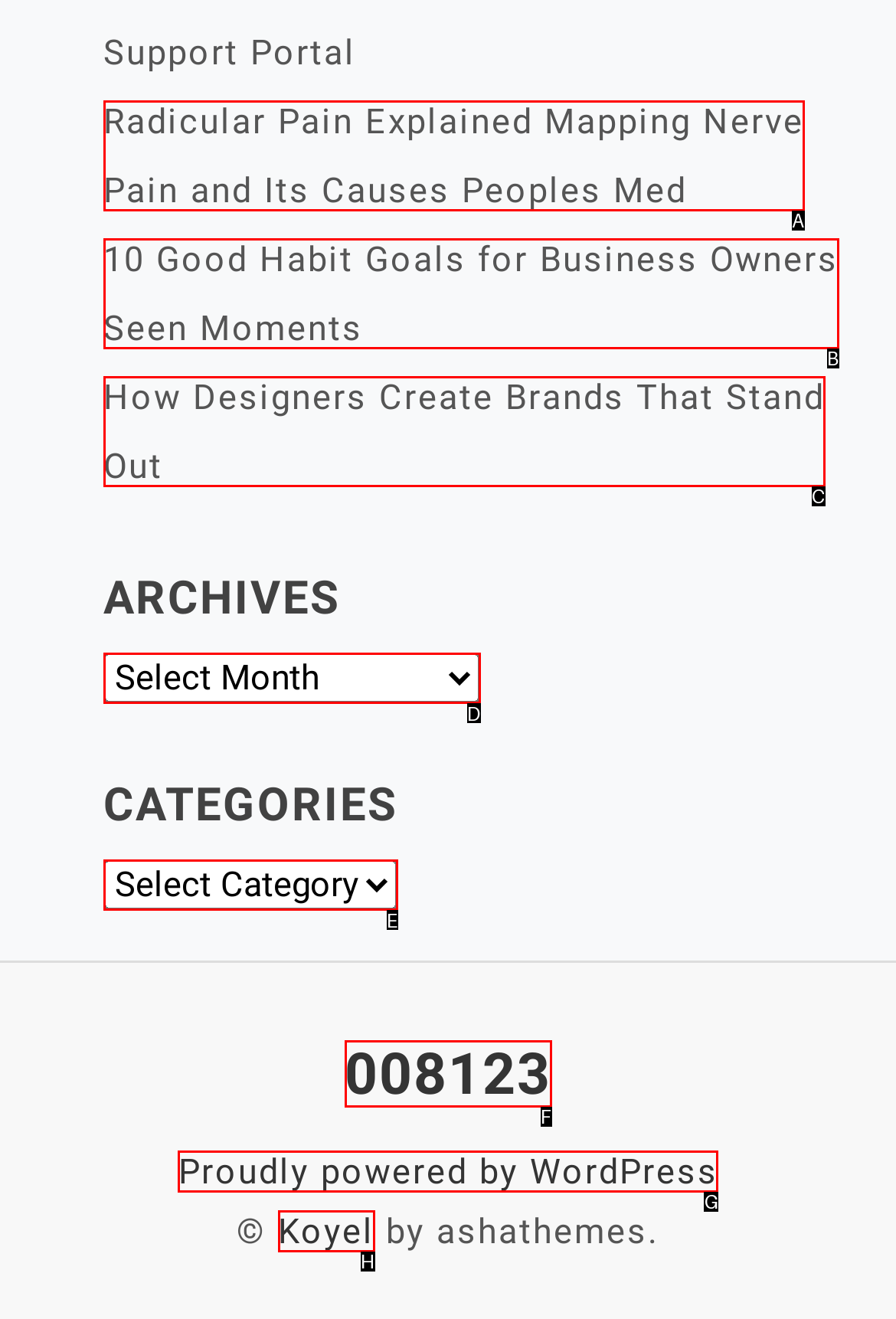Tell me the letter of the option that corresponds to the description: Koyel
Answer using the letter from the given choices directly.

H